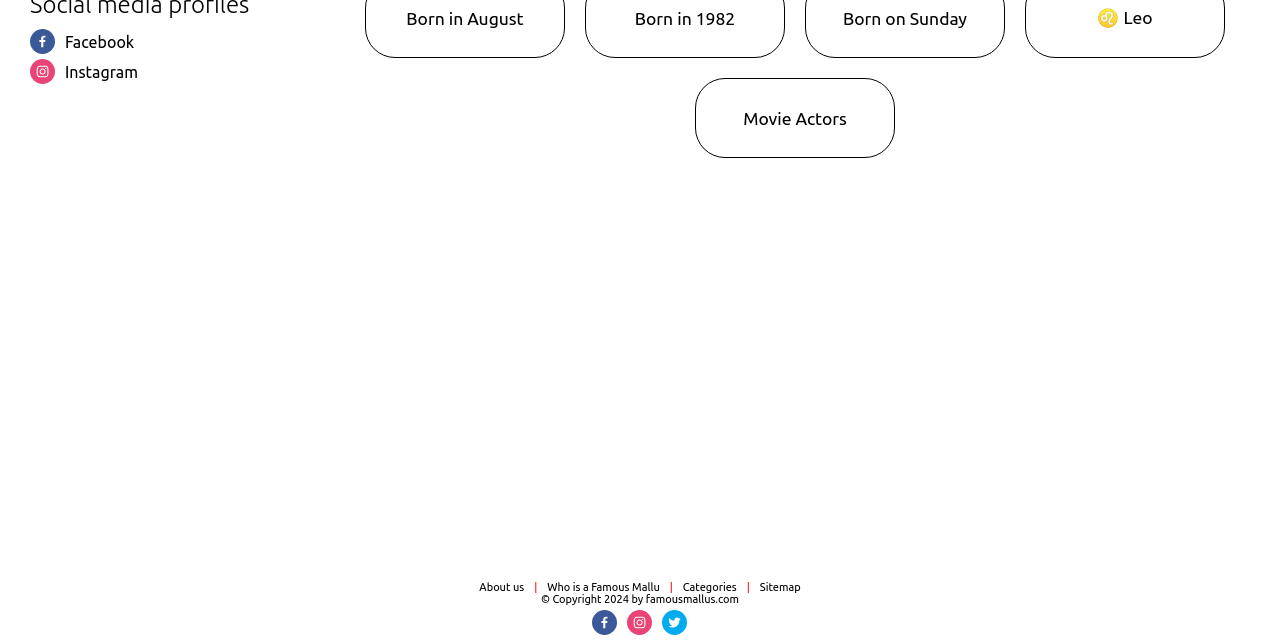Given the webpage screenshot and the description, determine the bounding box coordinates (top-left x, top-left y, bottom-right x, bottom-right y) that define the location of the UI element matching this description: WIKINDX

None